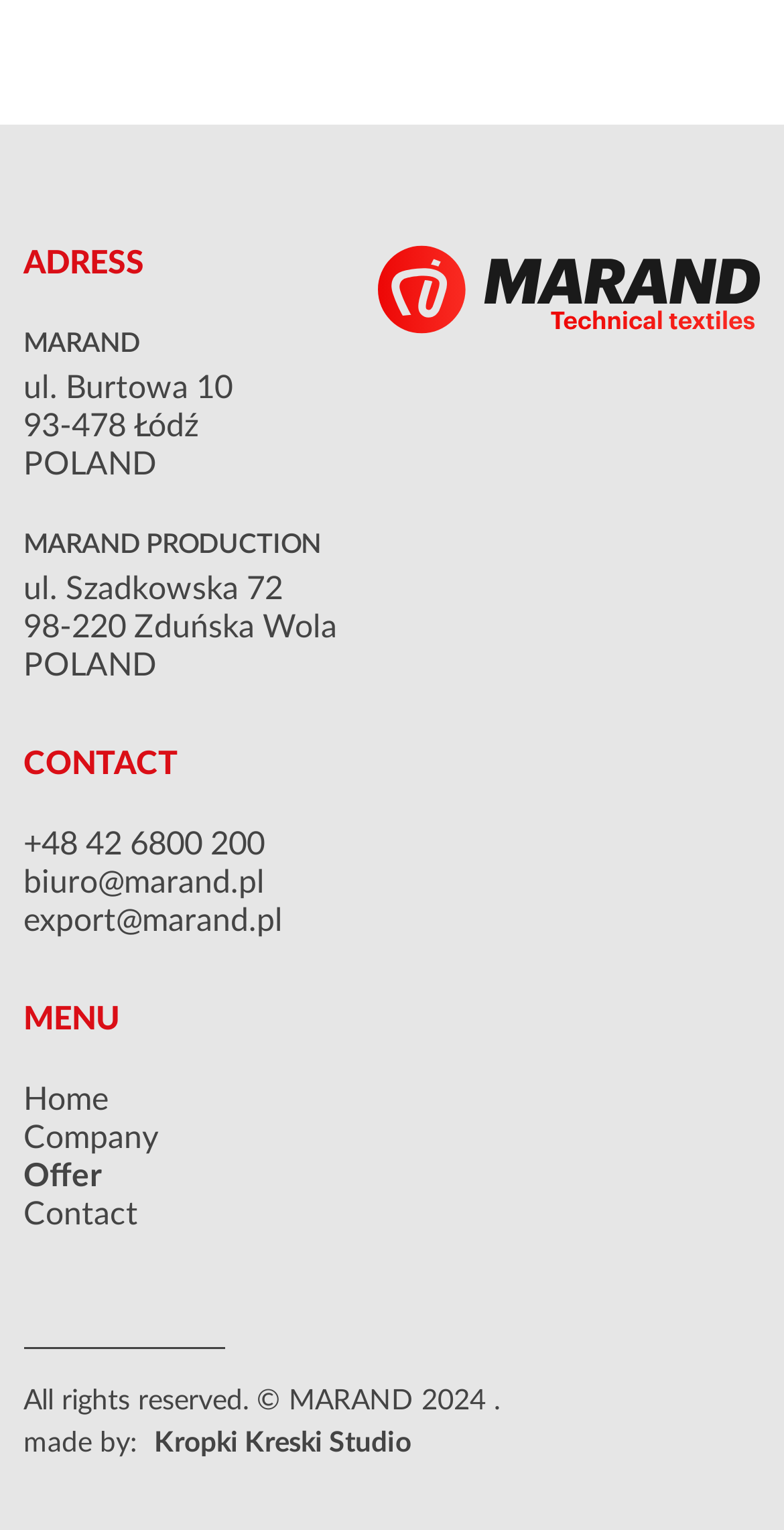Provide a brief response using a word or short phrase to this question:
What is the year of copyright for MARAND?

2024